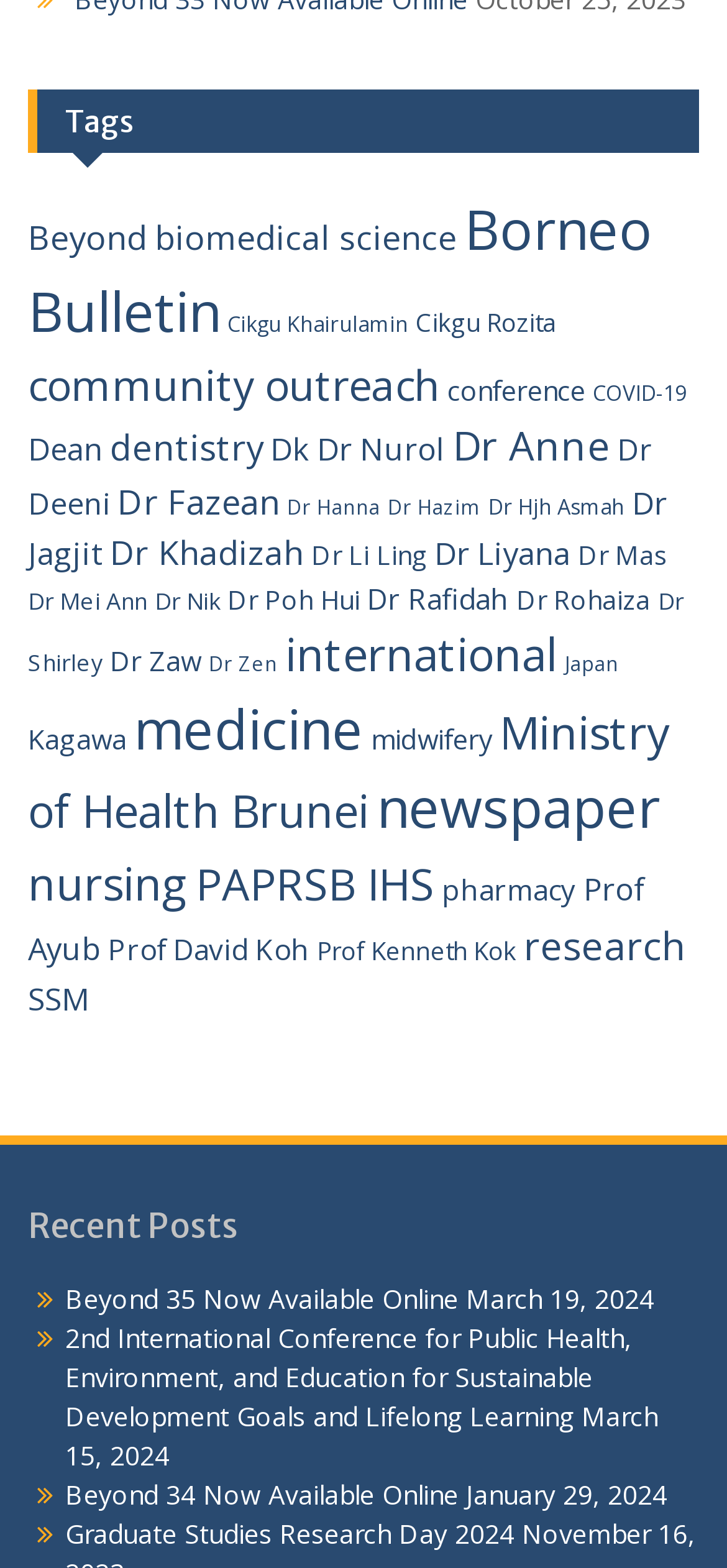Highlight the bounding box of the UI element that corresponds to this description: "Dr Poh Hui".

[0.313, 0.371, 0.495, 0.393]